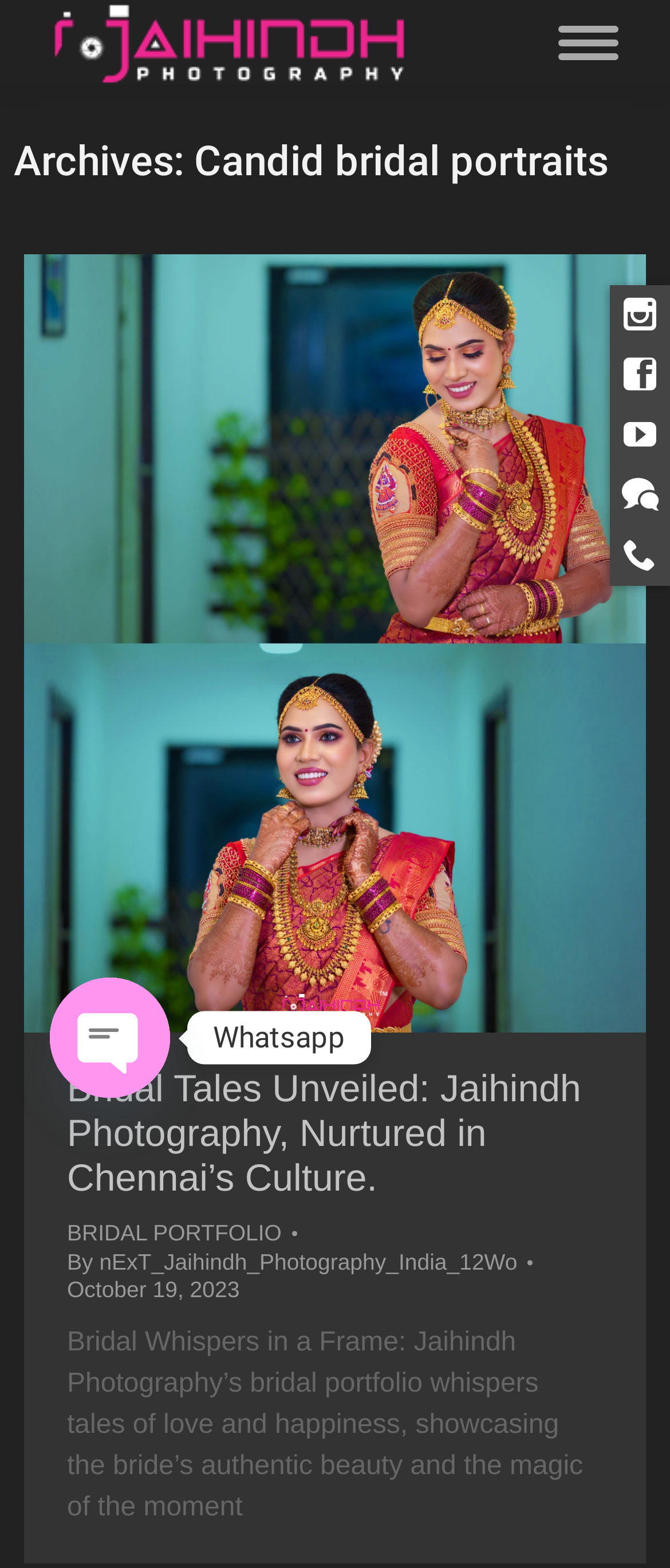What type of photography is featured on this page?
Please look at the screenshot and answer in one word or a short phrase.

Candid photography